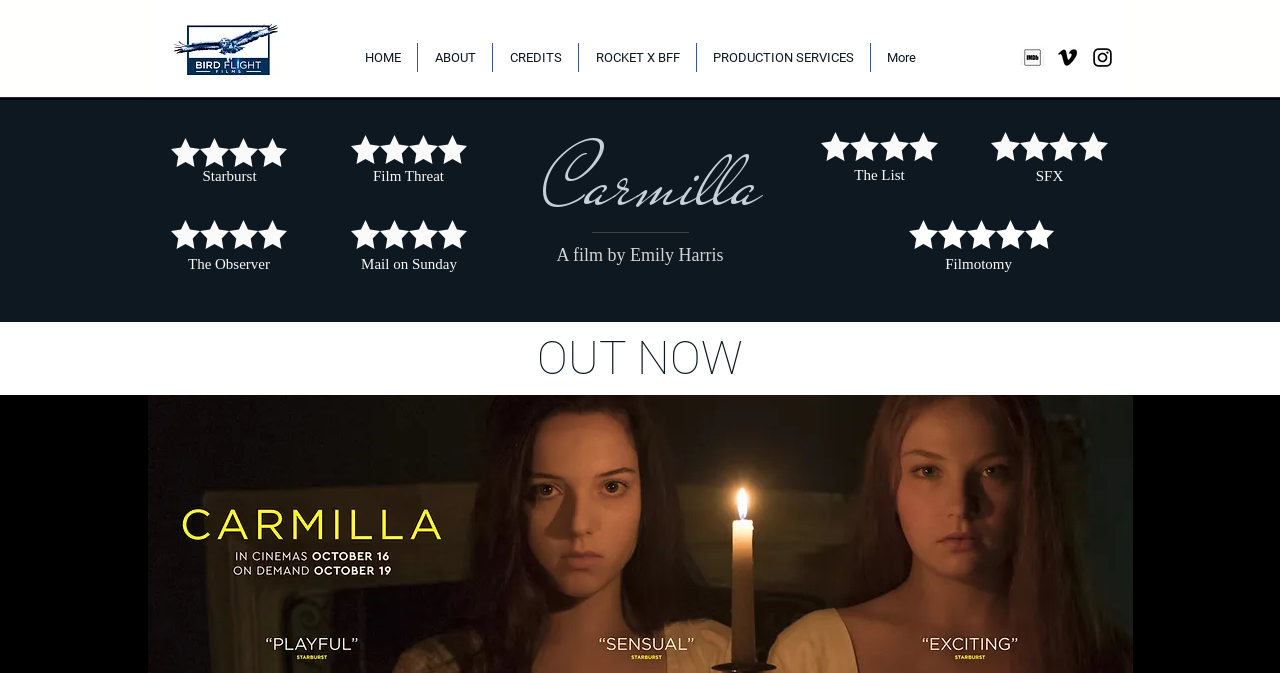Please specify the bounding box coordinates of the element that should be clicked to execute the given instruction: 'Check the CREDITS page'. Ensure the coordinates are four float numbers between 0 and 1, expressed as [left, top, right, bottom].

[0.385, 0.064, 0.452, 0.107]